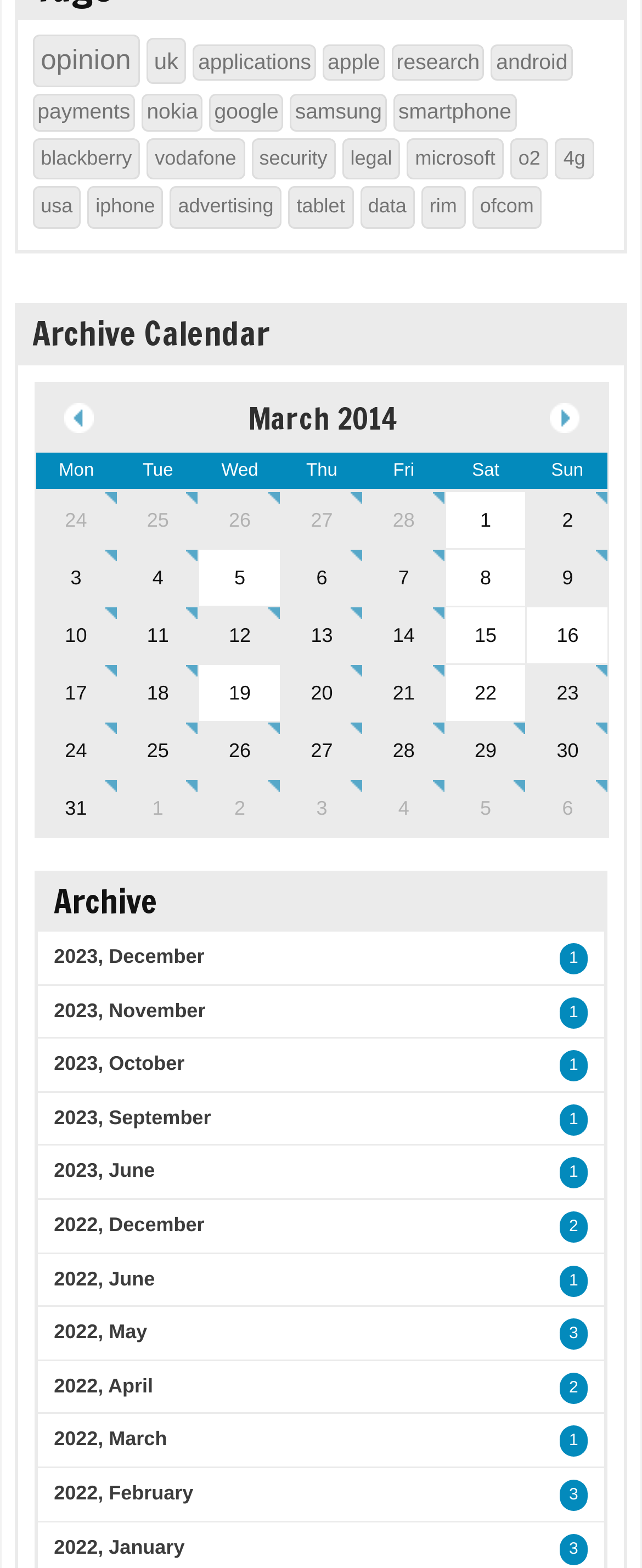What is the day of the week of March 03?
Answer the question in a detailed and comprehensive manner.

The day of the week of March 03 is 'Mon' which is indicated by the gridcell element with the text 'Mon' in the same row as the link 'March 03'.